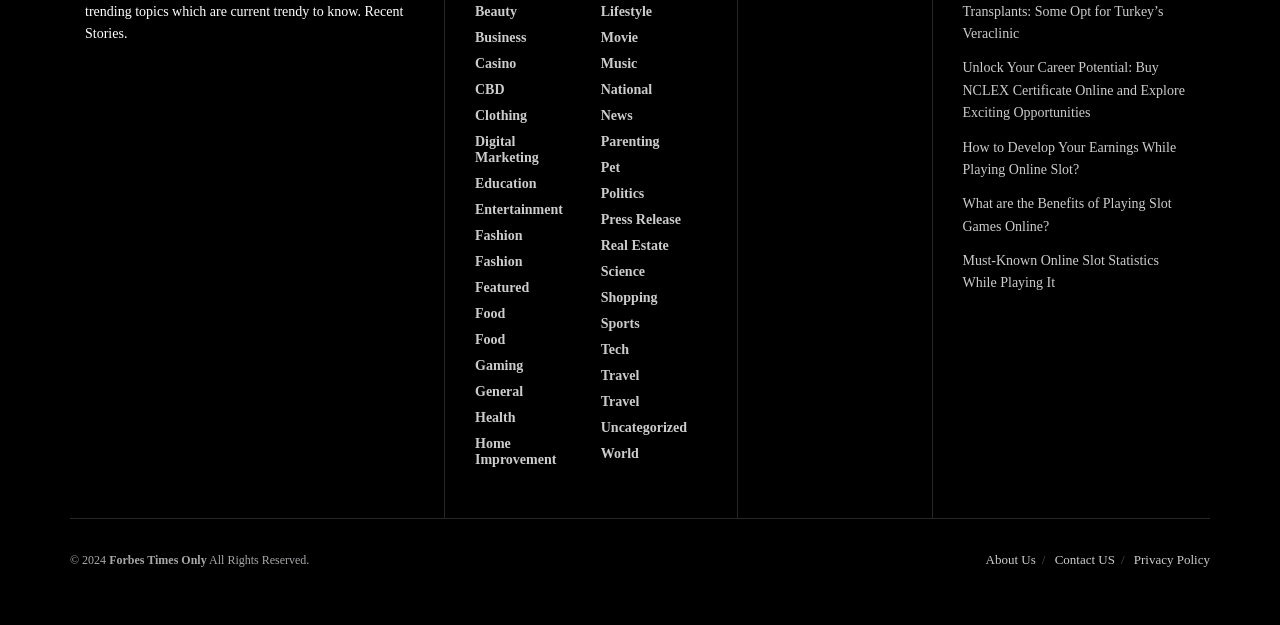Please identify the coordinates of the bounding box that should be clicked to fulfill this instruction: "Read about How to Develop Your Earnings While Playing Online Slot?".

[0.752, 0.223, 0.919, 0.283]